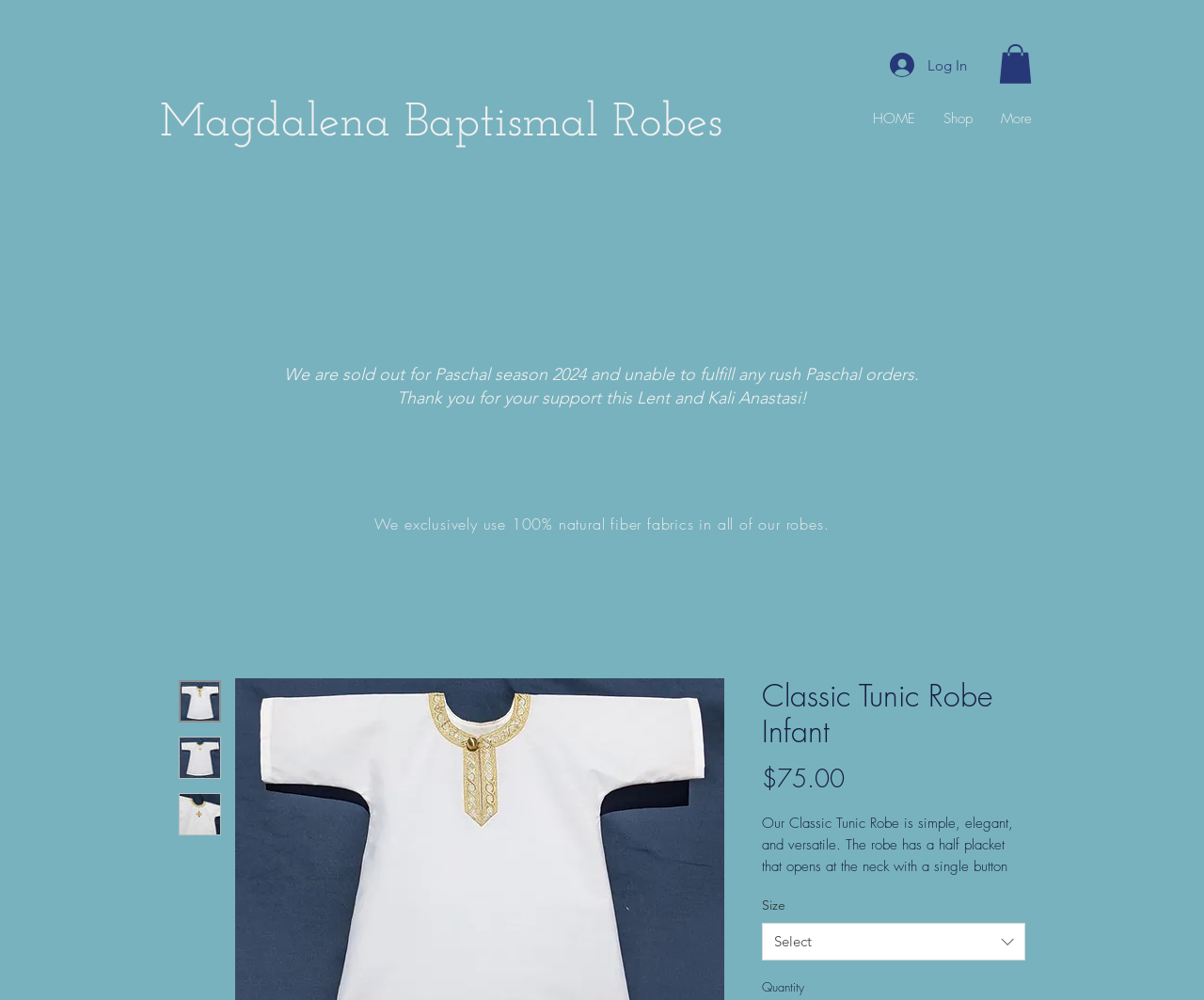Based on the image, please respond to the question with as much detail as possible:
How many thumbnails are there for the Classic Tunic Robe Infant?

I found this information by counting the number of button elements with the image 'Thumbnail: Classic Tunic Robe Infant' which are located at the coordinates [0.148, 0.68, 0.184, 0.722], [0.148, 0.736, 0.184, 0.778], and [0.148, 0.793, 0.184, 0.835] respectively.